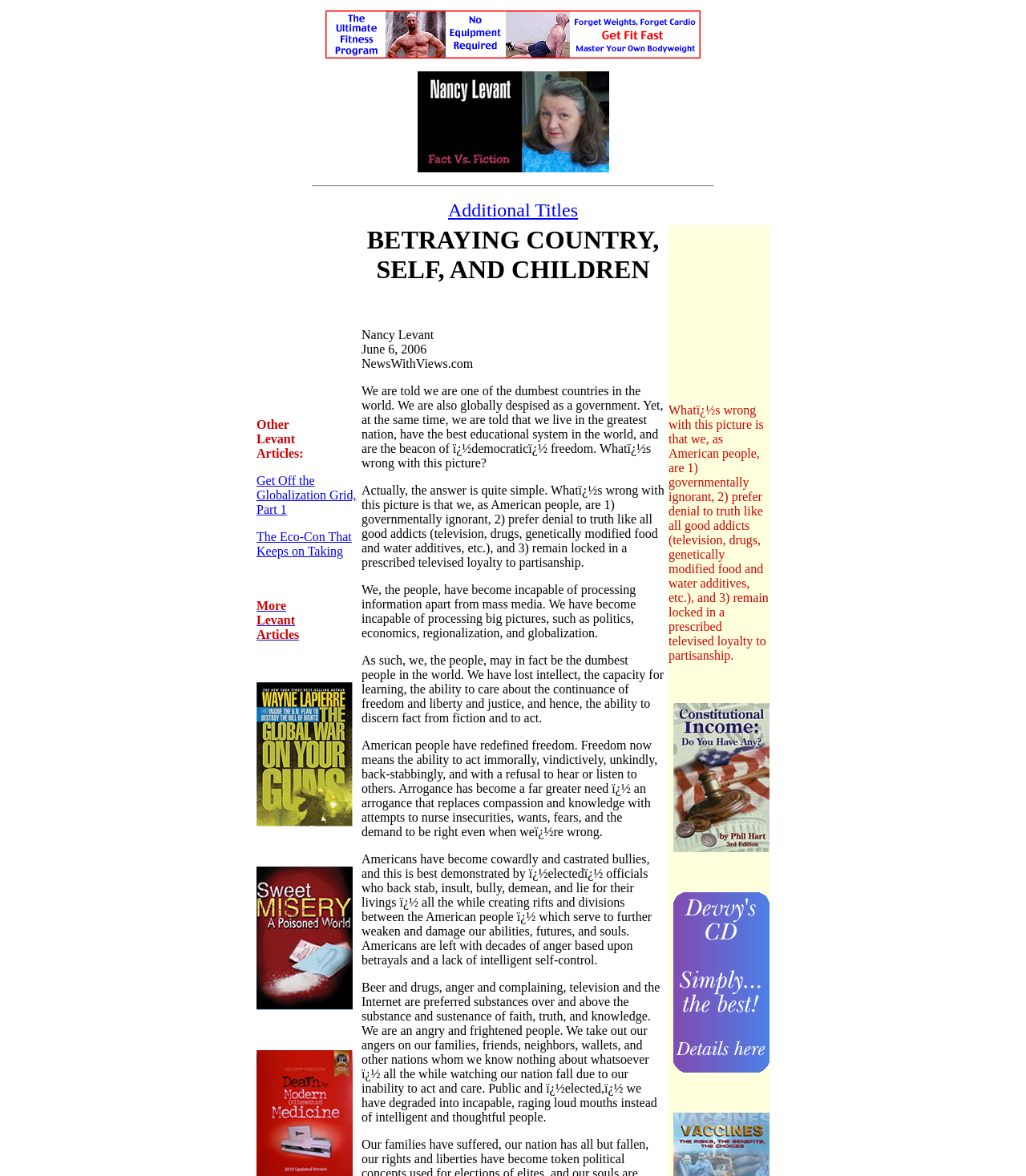Please answer the following query using a single word or phrase: 
What is the function of the separator element?

Separating content